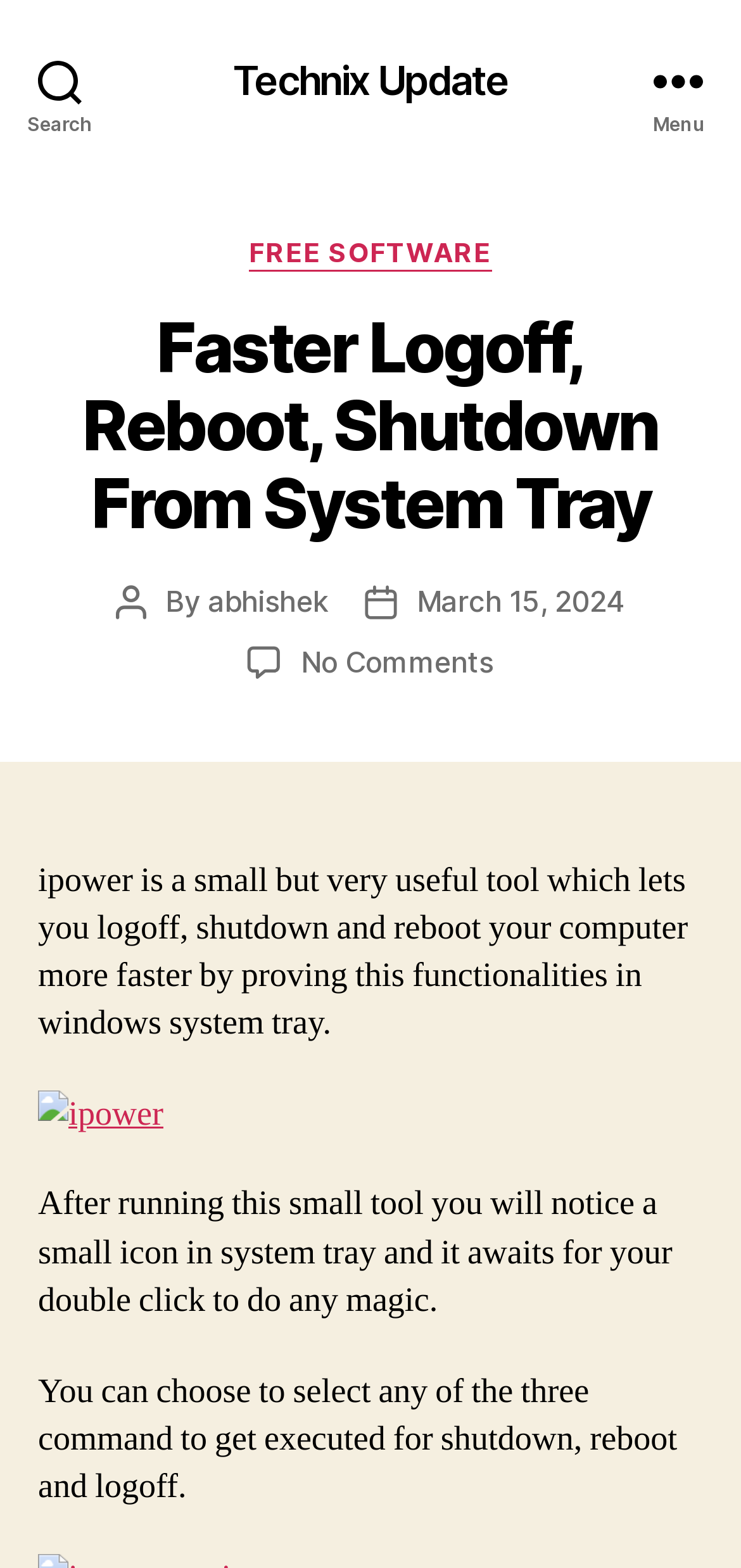Using the details from the image, please elaborate on the following question: What is the date of the article?

The date of the article is mentioned in the text as 'March 15, 2024', which indicates when the article was published or last updated.